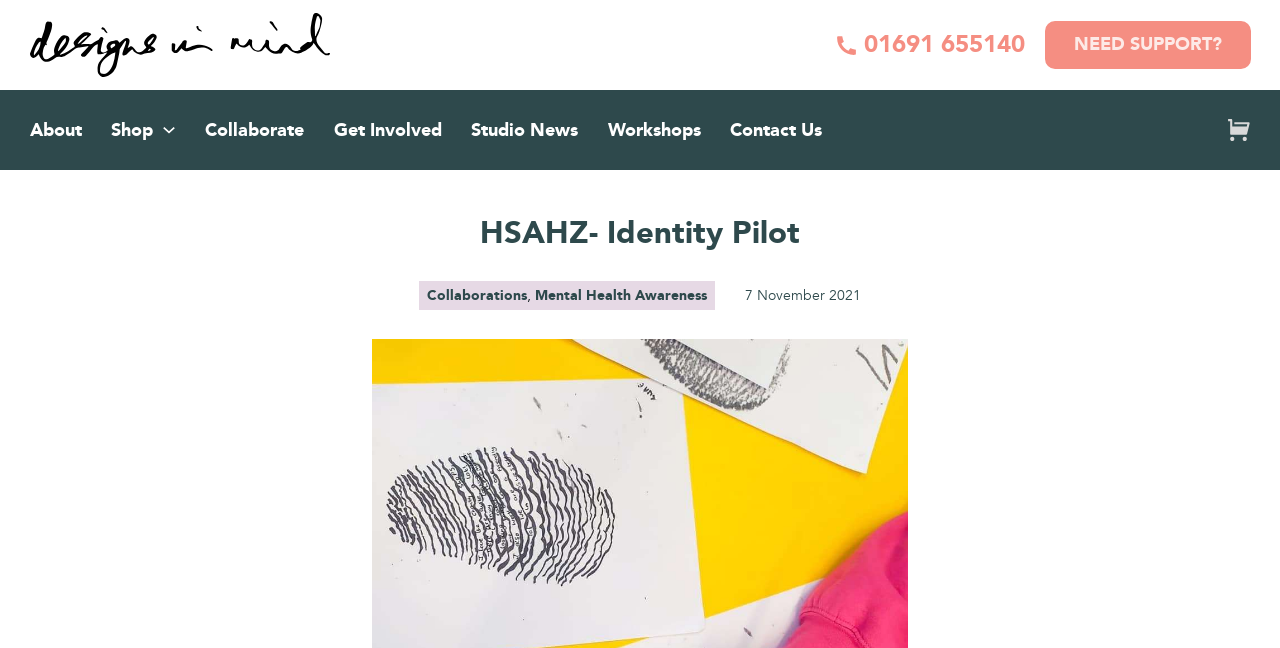How many sub-menu items are under 'Shop'?
Refer to the screenshot and answer in one word or phrase.

1